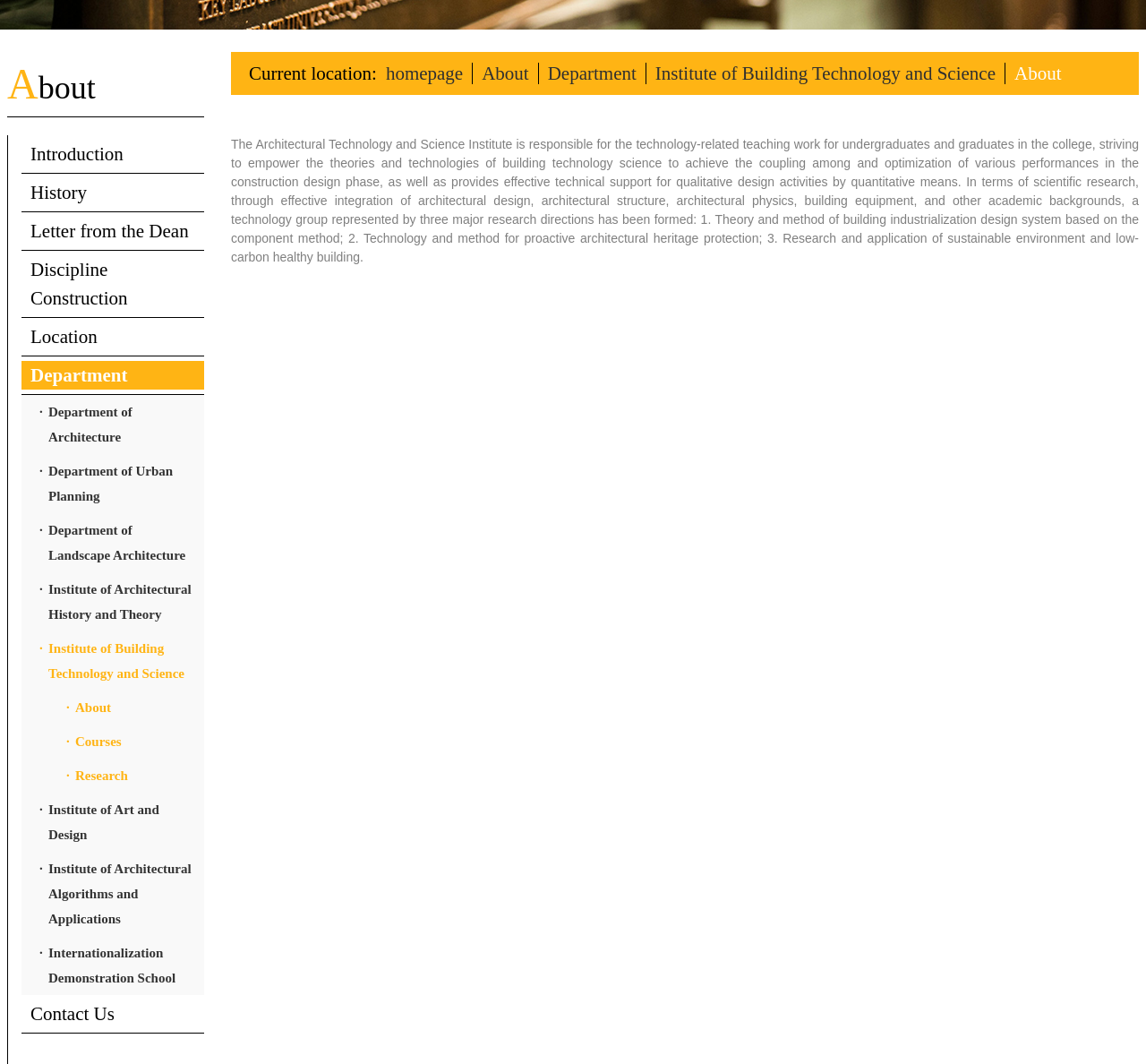Identify the bounding box coordinates for the UI element described as: "Apply For". The coordinates should be provided as four floats between 0 and 1: [left, top, right, bottom].

[0.901, 0.344, 0.95, 0.37]